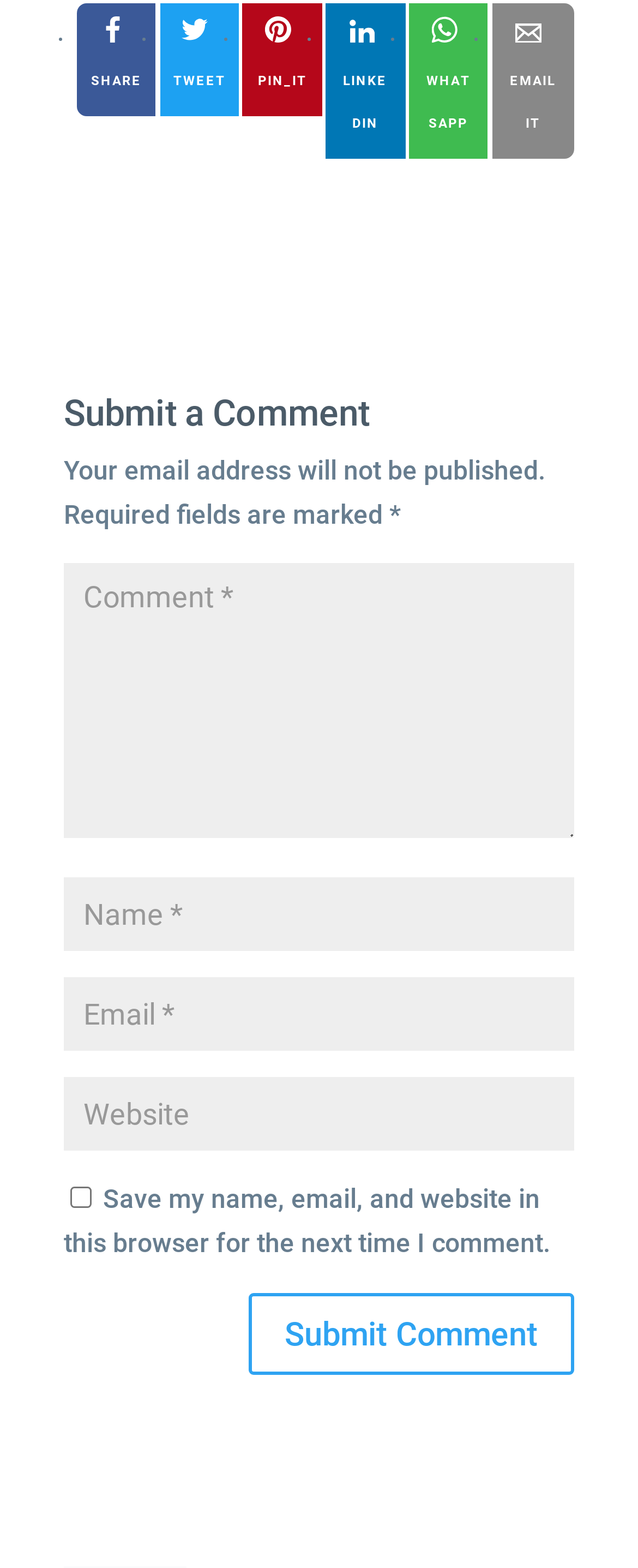Please pinpoint the bounding box coordinates for the region I should click to adhere to this instruction: "Share on social media".

[0.121, 0.002, 0.245, 0.074]